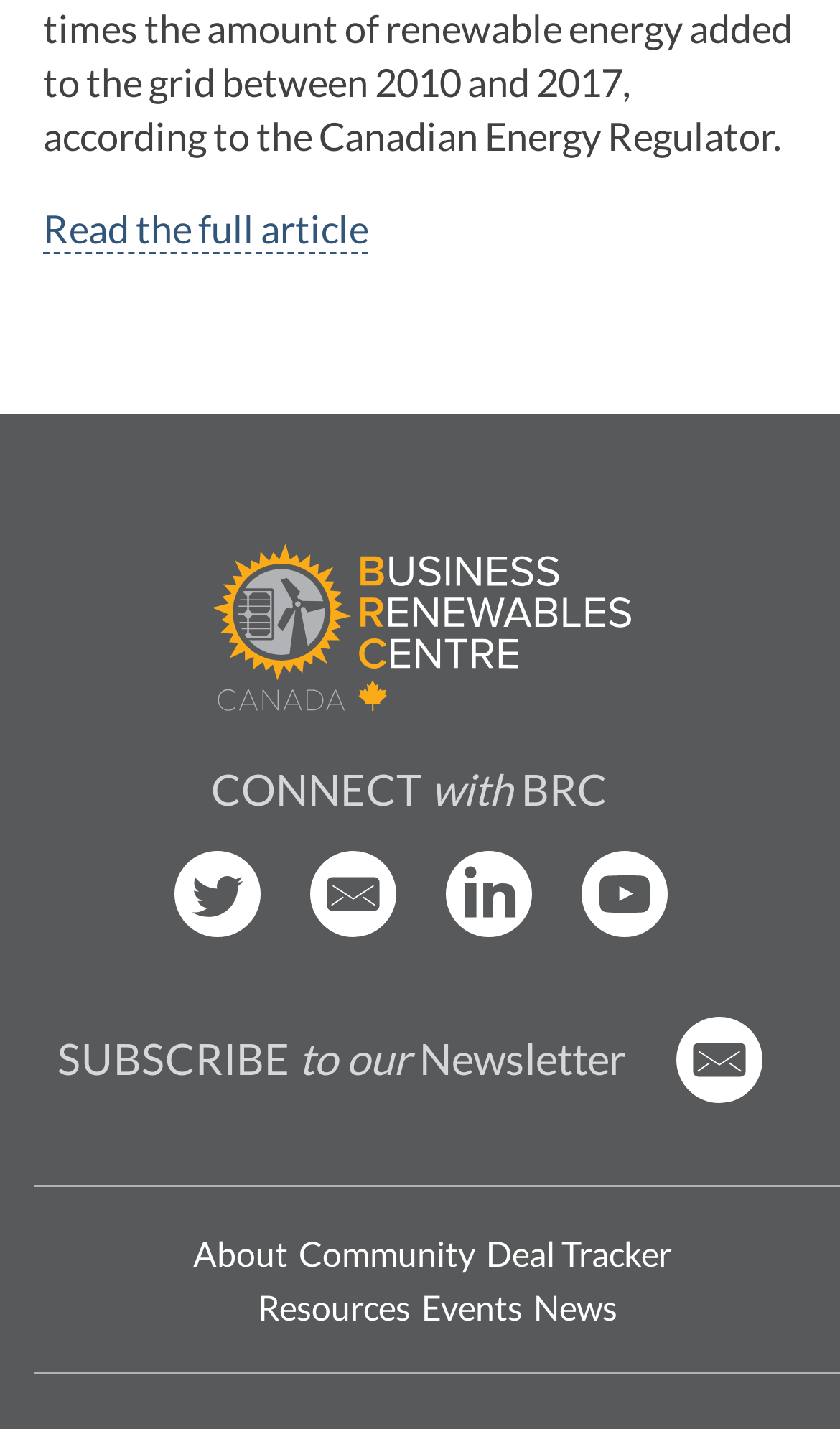How many social media links are there?
Based on the visual information, provide a detailed and comprehensive answer.

I counted the number of social media links by looking at the links with images, which are 'BRCC Twitter', 'Email BRCC', 'BRCC LinkedIn', and 'BRCC Youtube'. These links are likely social media links because they have images and are grouped together.